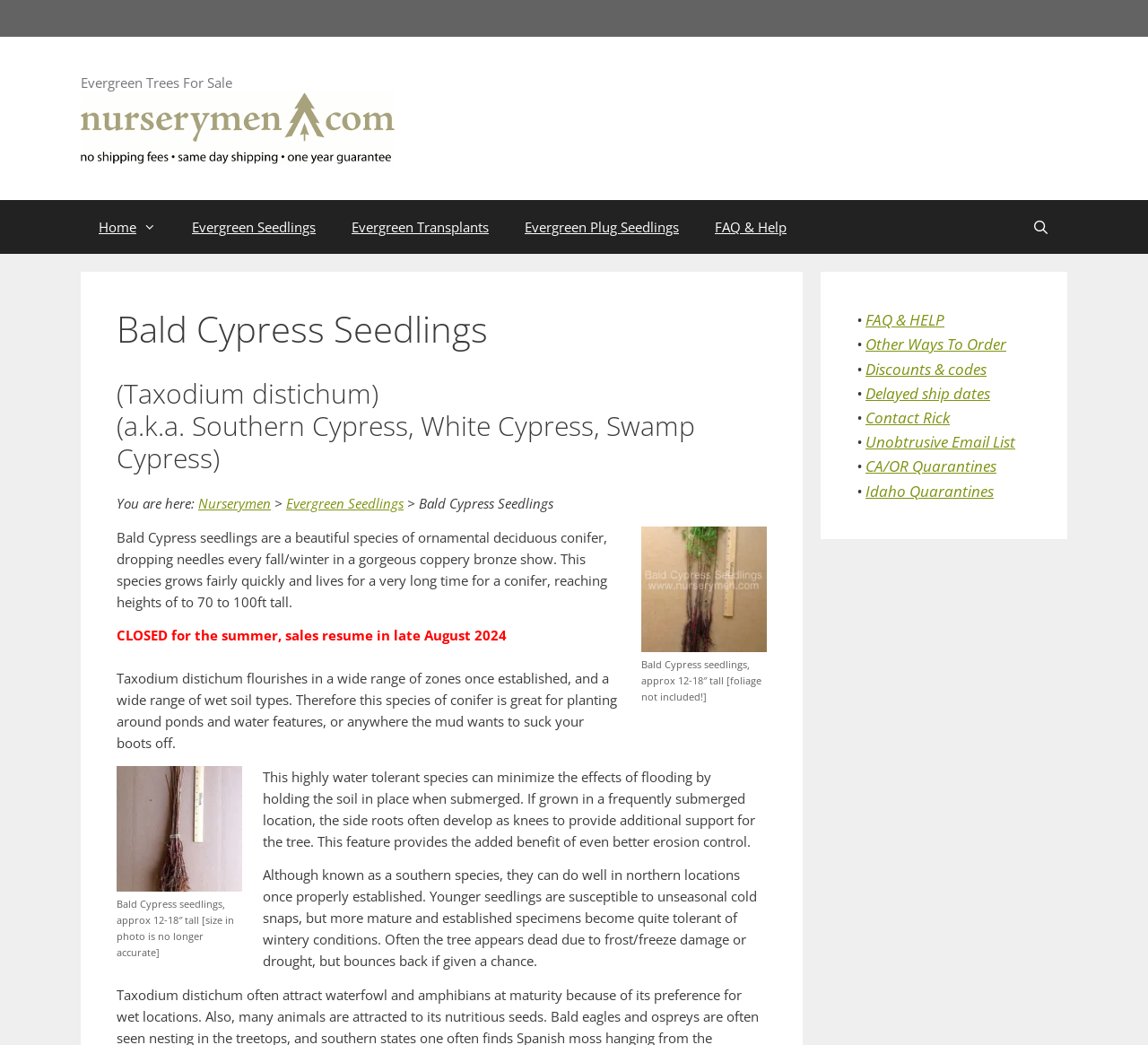What is the current status of sales?
Please provide a comprehensive answer to the question based on the webpage screenshot.

Based on the webpage content, specifically the sentence 'CLOSED for the summer, sales resume in late August 2024', it can be inferred that the current status of sales is CLOSED.